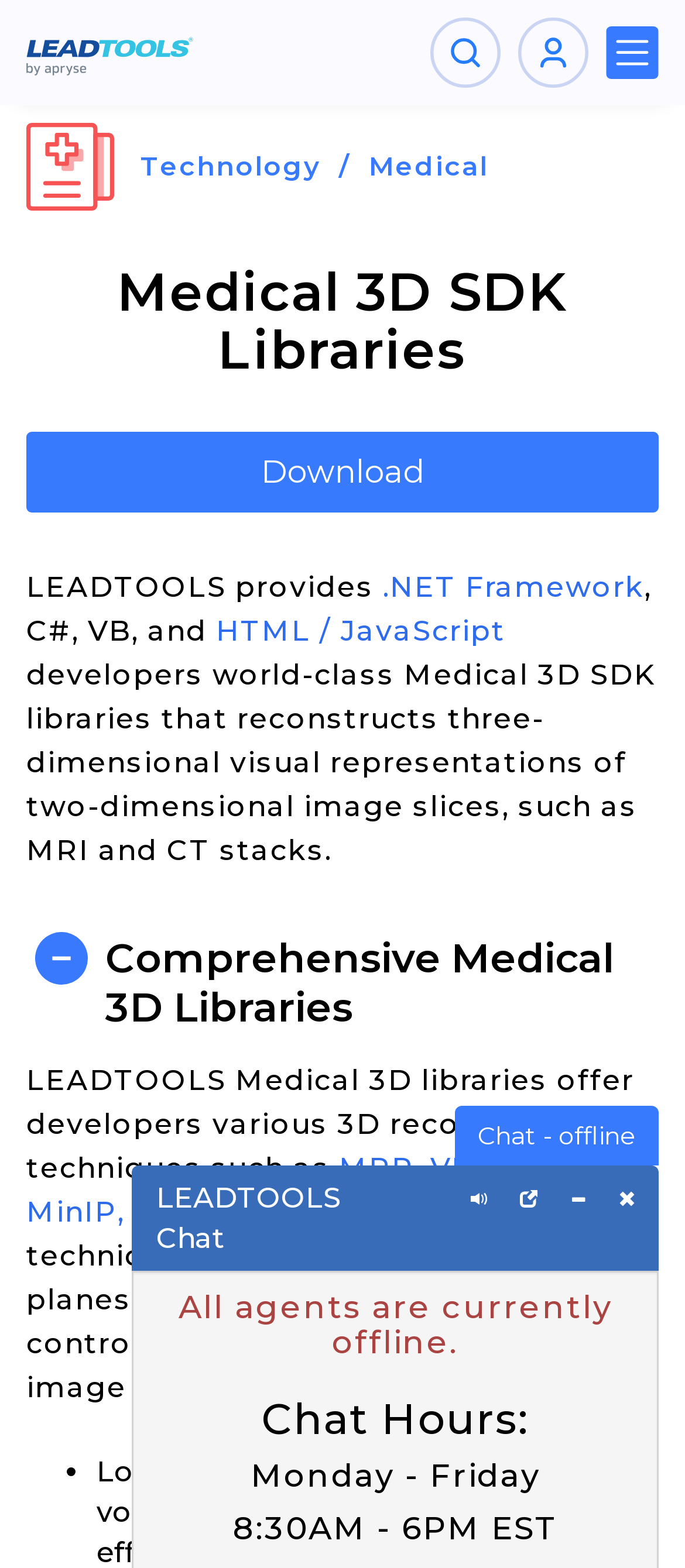Point out the bounding box coordinates of the section to click in order to follow this instruction: "Toggle navigation".

[0.885, 0.017, 0.962, 0.05]